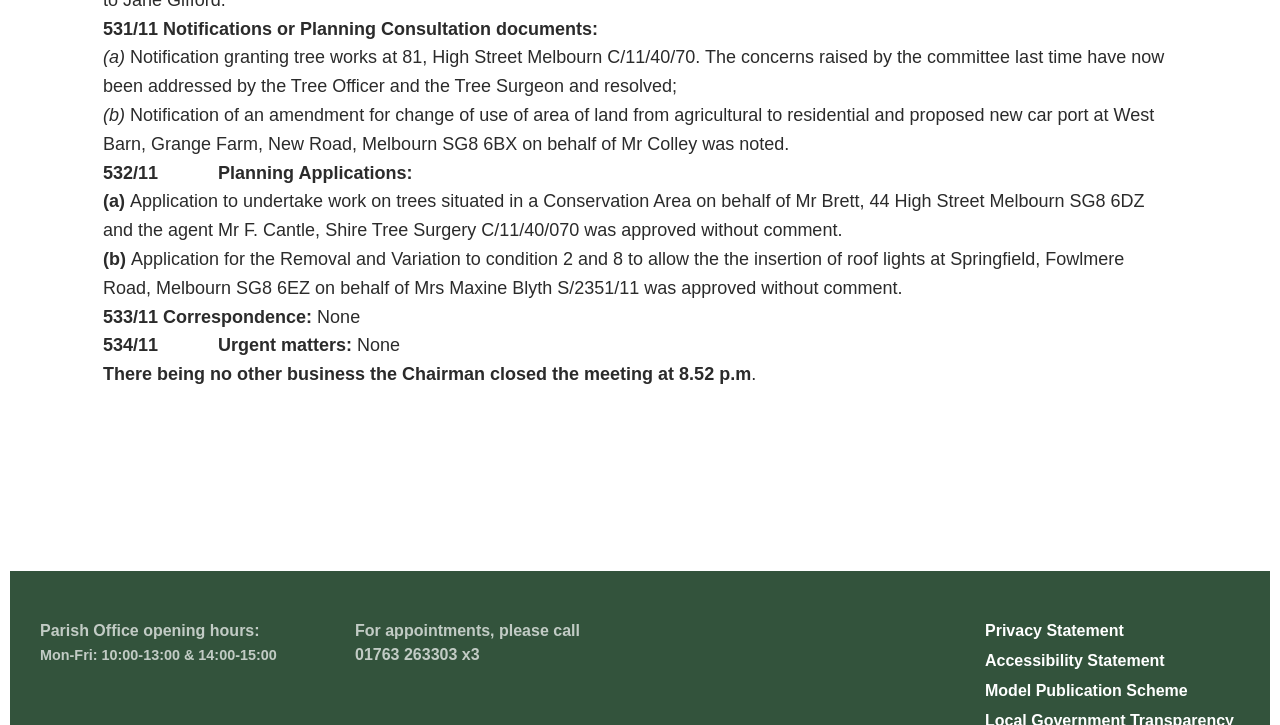What are the office hours of the Parish Office?
Could you please answer the question thoroughly and with as much detail as possible?

The office hours of the Parish Office are mentioned at the bottom of the webpage, in the StaticText element with ID 88. The hours are Monday to Friday, from 10:00 to 13:00 and then from 14:00 to 15:00.